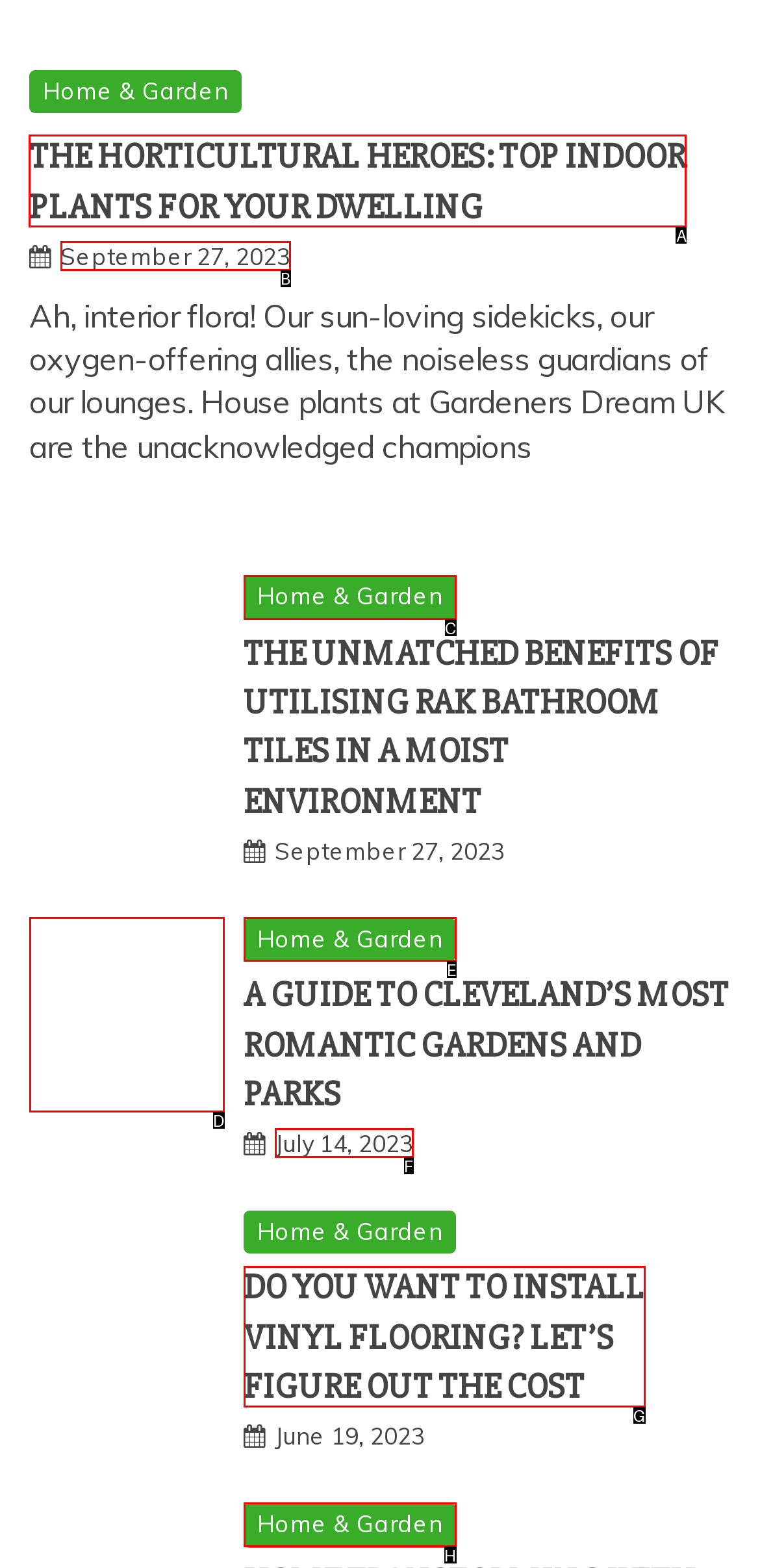Identify the correct letter of the UI element to click for this task: Click on 'THE HORTICULTURAL HEROES: TOP INDOOR PLANTS FOR YOUR DWELLING'
Respond with the letter from the listed options.

A